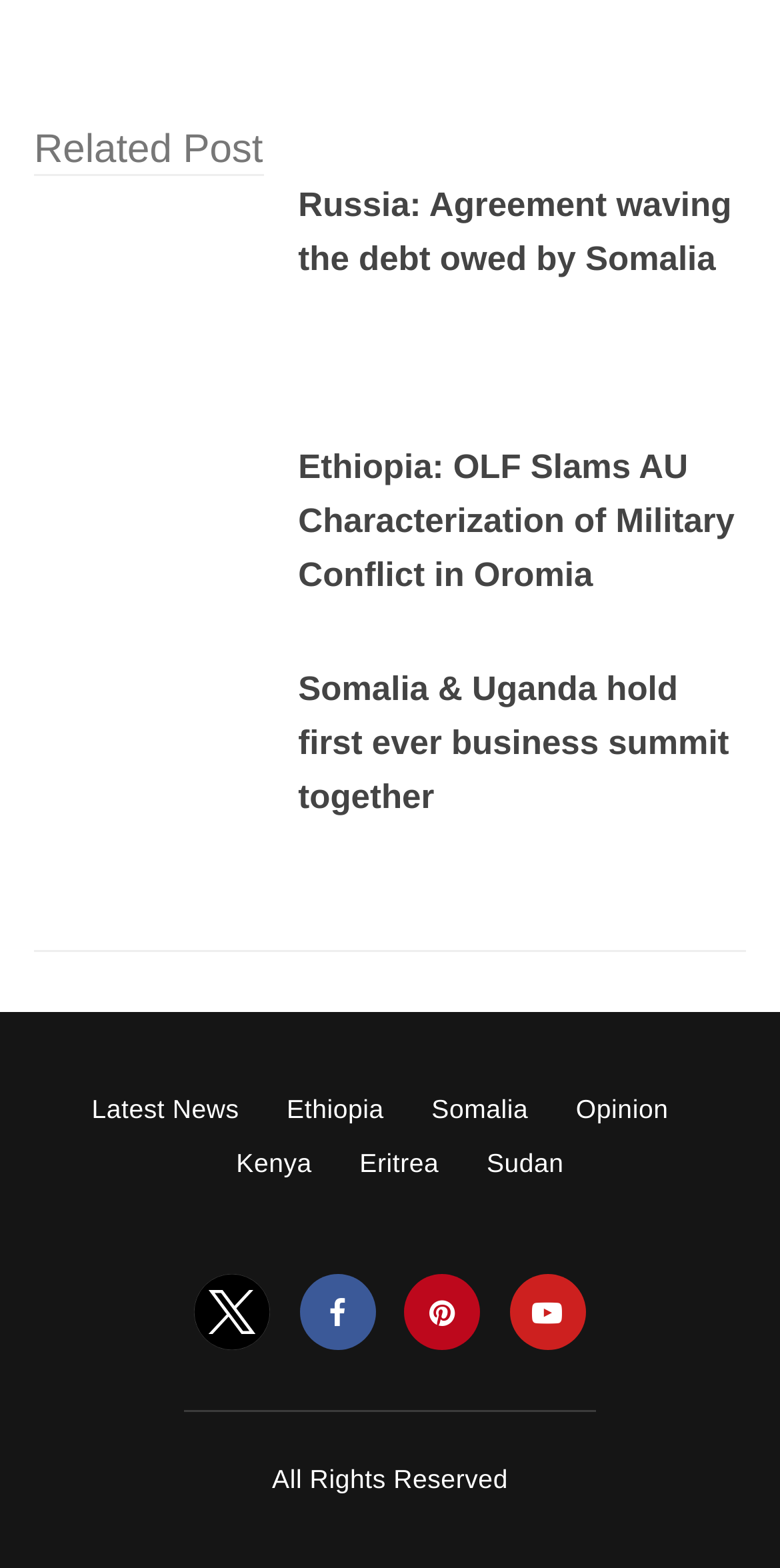Can you find the bounding box coordinates for the element that needs to be clicked to execute this instruction: "View latest news"? The coordinates should be given as four float numbers between 0 and 1, i.e., [left, top, right, bottom].

[0.117, 0.698, 0.307, 0.717]